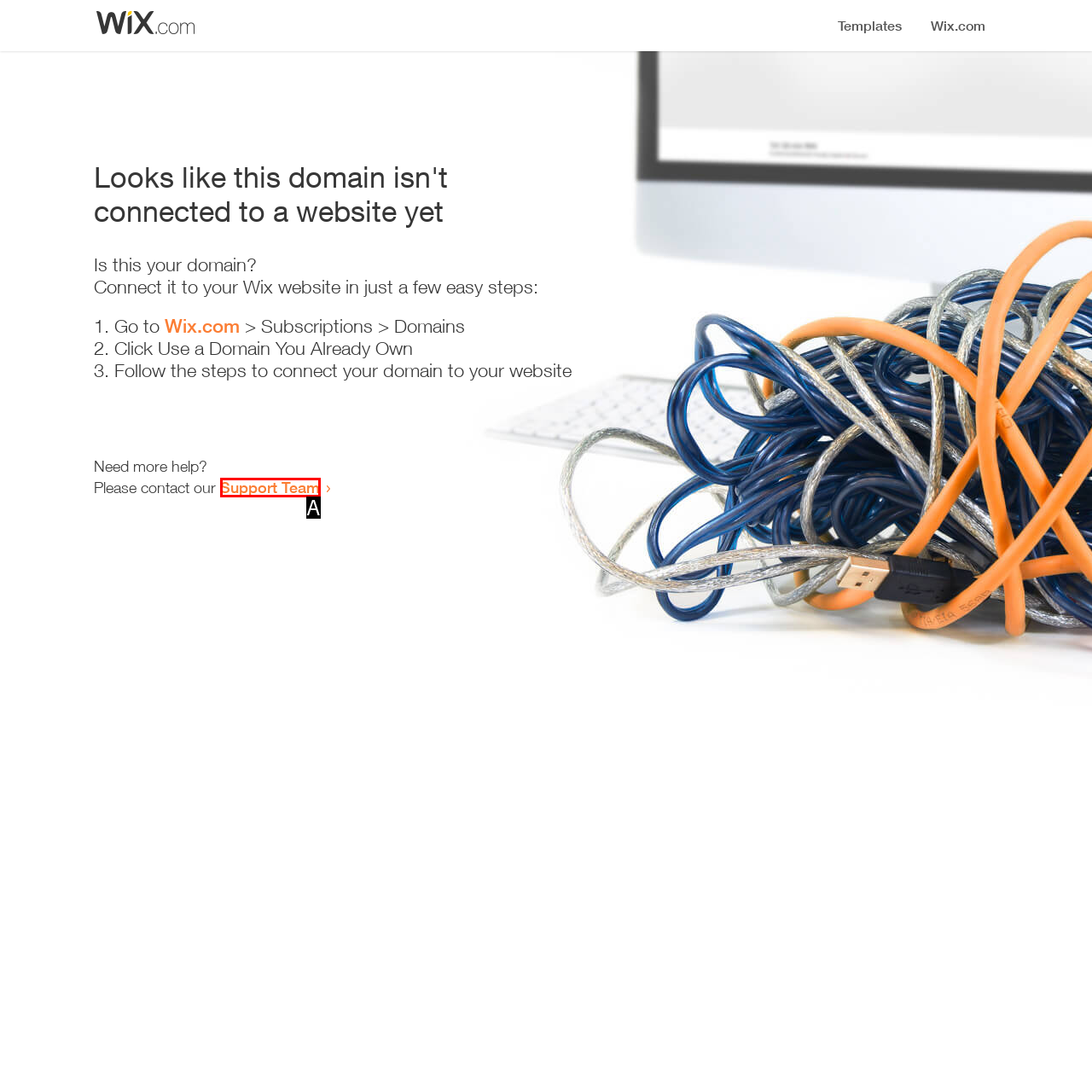Identify the HTML element that corresponds to the following description: Search. Provide the letter of the correct option from the presented choices.

None